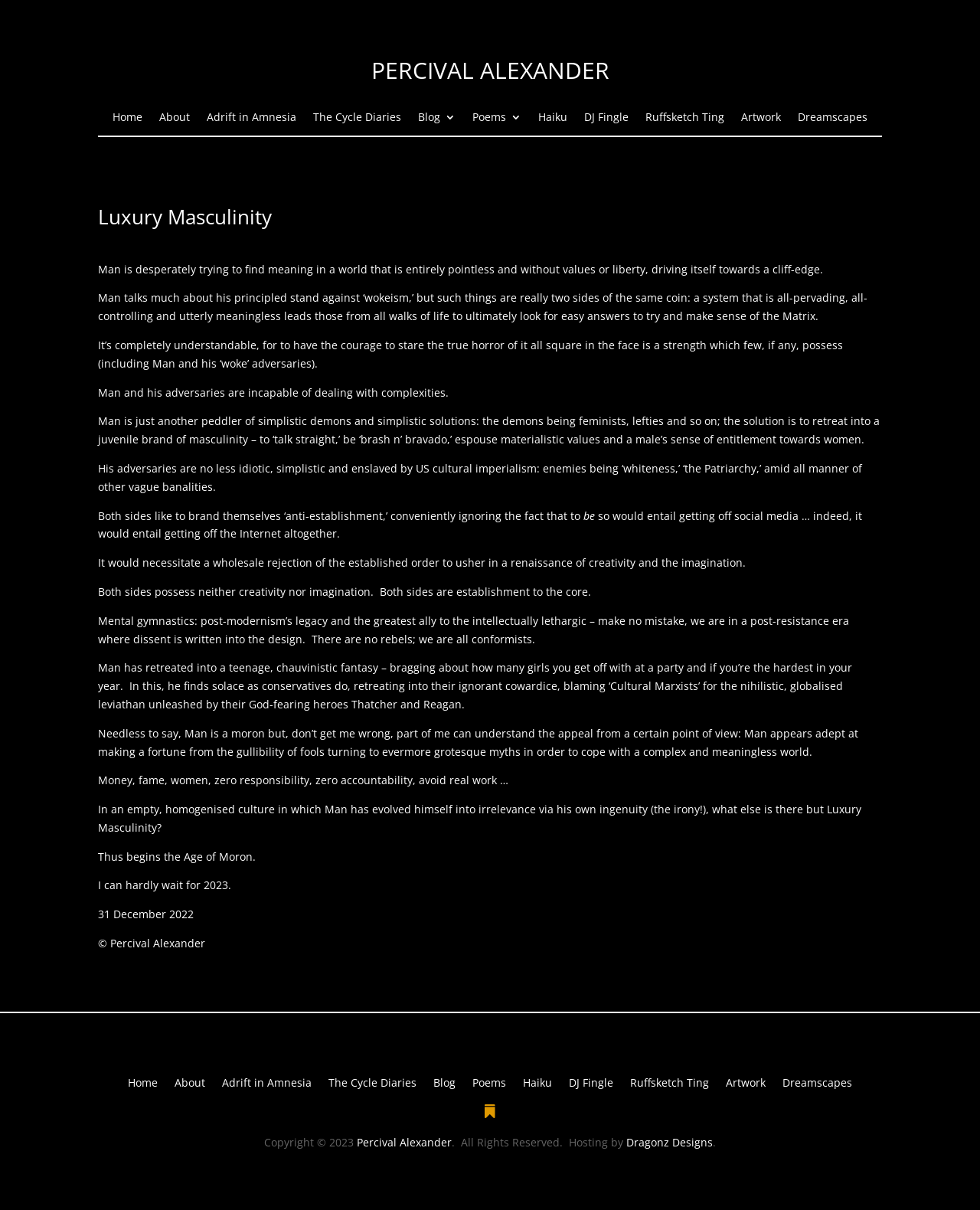What is the name of the author?
Provide a concise answer using a single word or phrase based on the image.

Percival Alexander